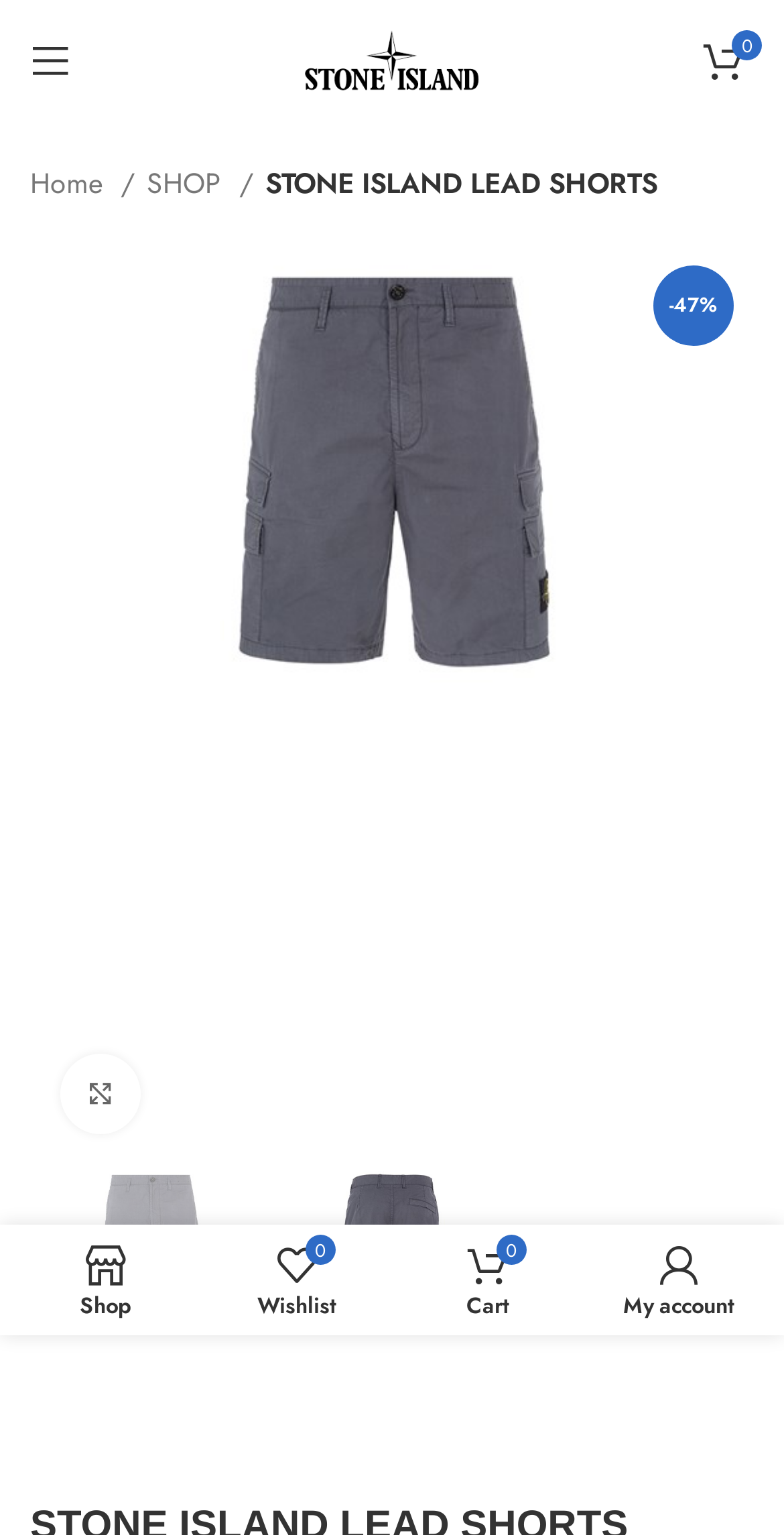Determine the bounding box coordinates of the section I need to click to execute the following instruction: "View product details". Provide the coordinates as four float numbers between 0 and 1, i.e., [left, top, right, bottom].

[0.044, 0.442, 0.956, 0.468]